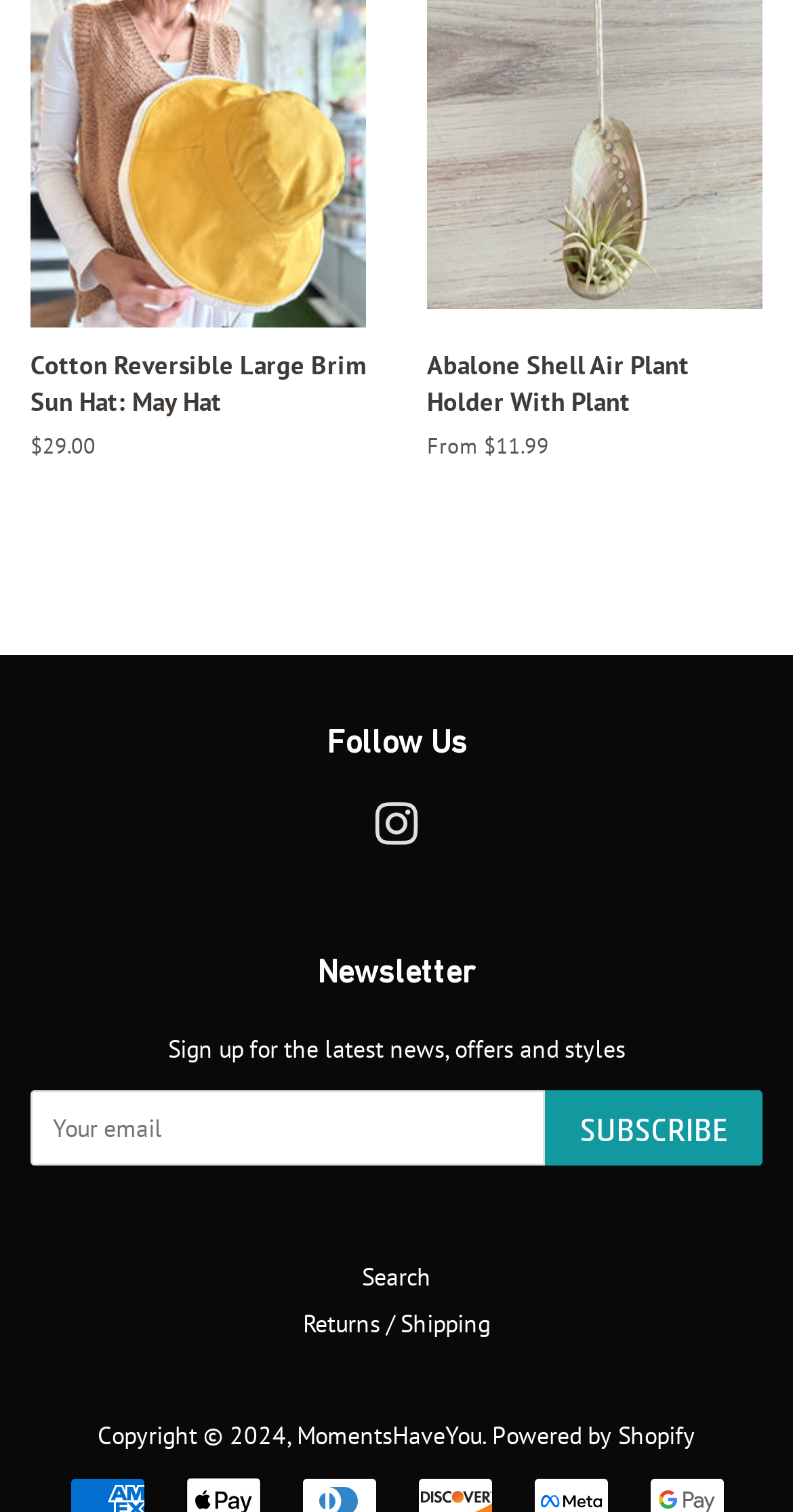Analyze the image and answer the question with as much detail as possible: 
What is the purpose of the newsletter section?

The newsletter section is located below the 'Follow Us' heading and contains a static text 'Sign up for the latest news, offers and styles' and a textbox to input email address, indicating that it is used to sign up for the latest news, offers, and styles.